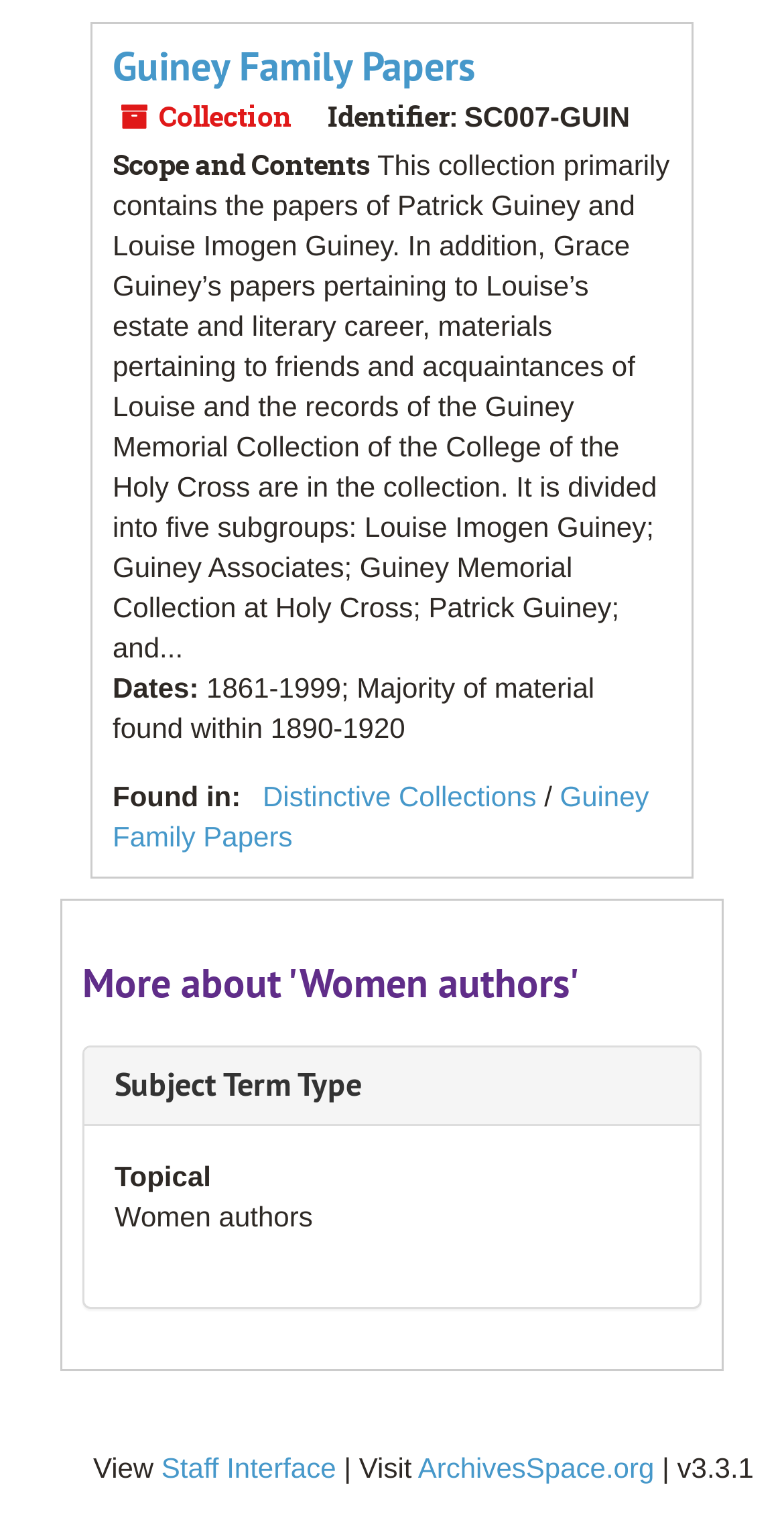Examine the screenshot and answer the question in as much detail as possible: What is the identifier of the collection?

The identifier of the collection can be found in the static text element that reads 'Identifier:' followed by the text 'SC007-GUIN'.